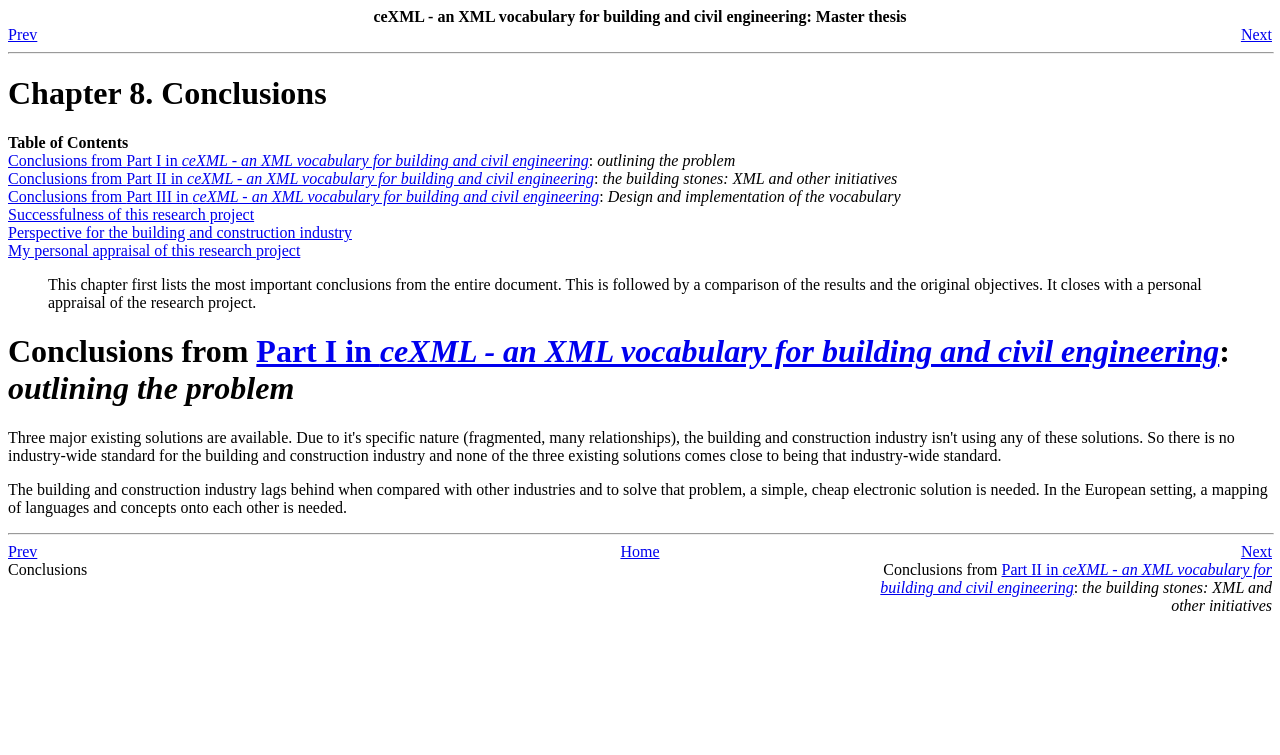Locate the bounding box coordinates of the clickable region necessary to complete the following instruction: "go to home page". Provide the coordinates in the format of four float numbers between 0 and 1, i.e., [left, top, right, bottom].

[0.332, 0.719, 0.668, 0.743]